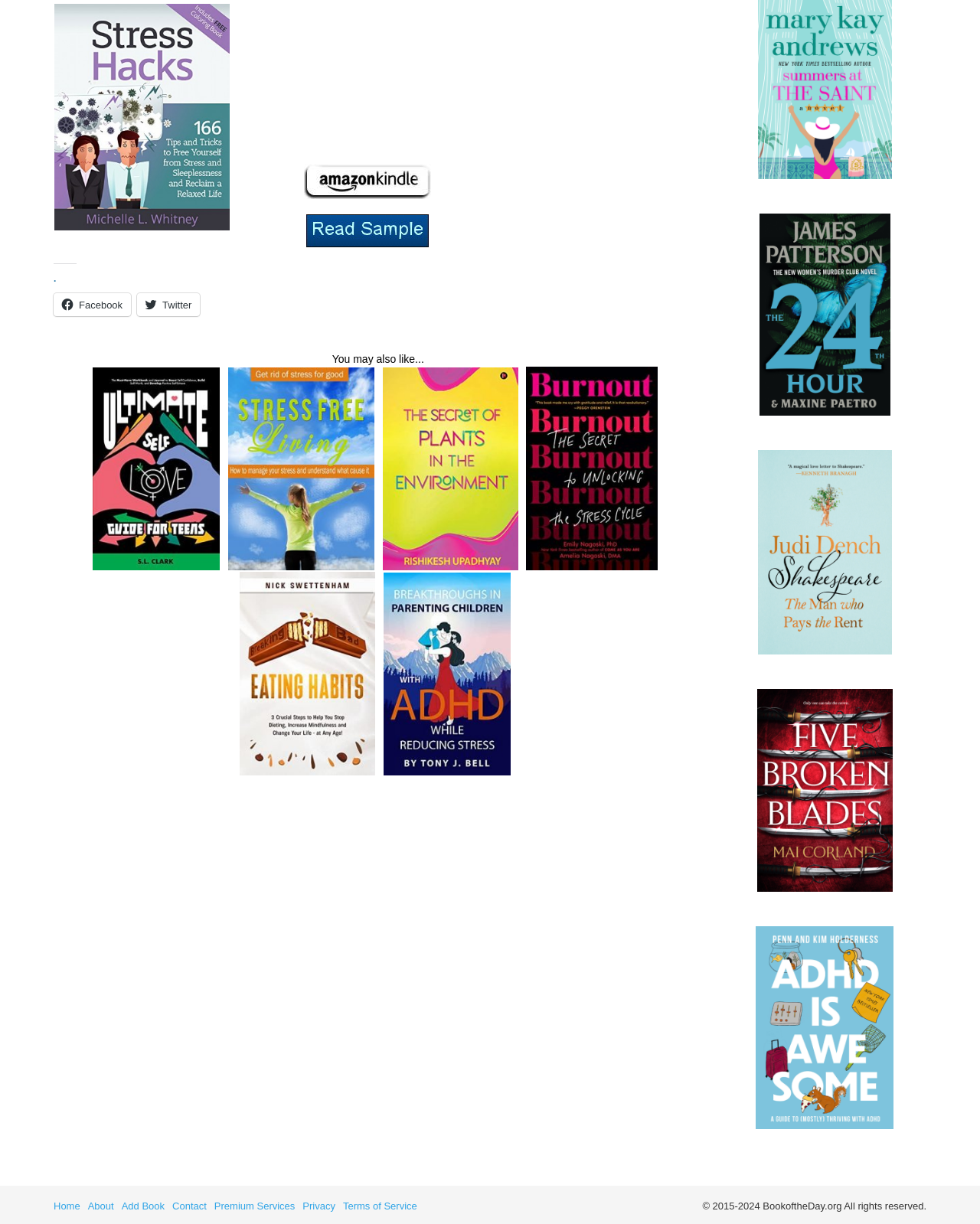What is the purpose of the 'Add Book' link?
Provide a short answer using one word or a brief phrase based on the image.

To add a book